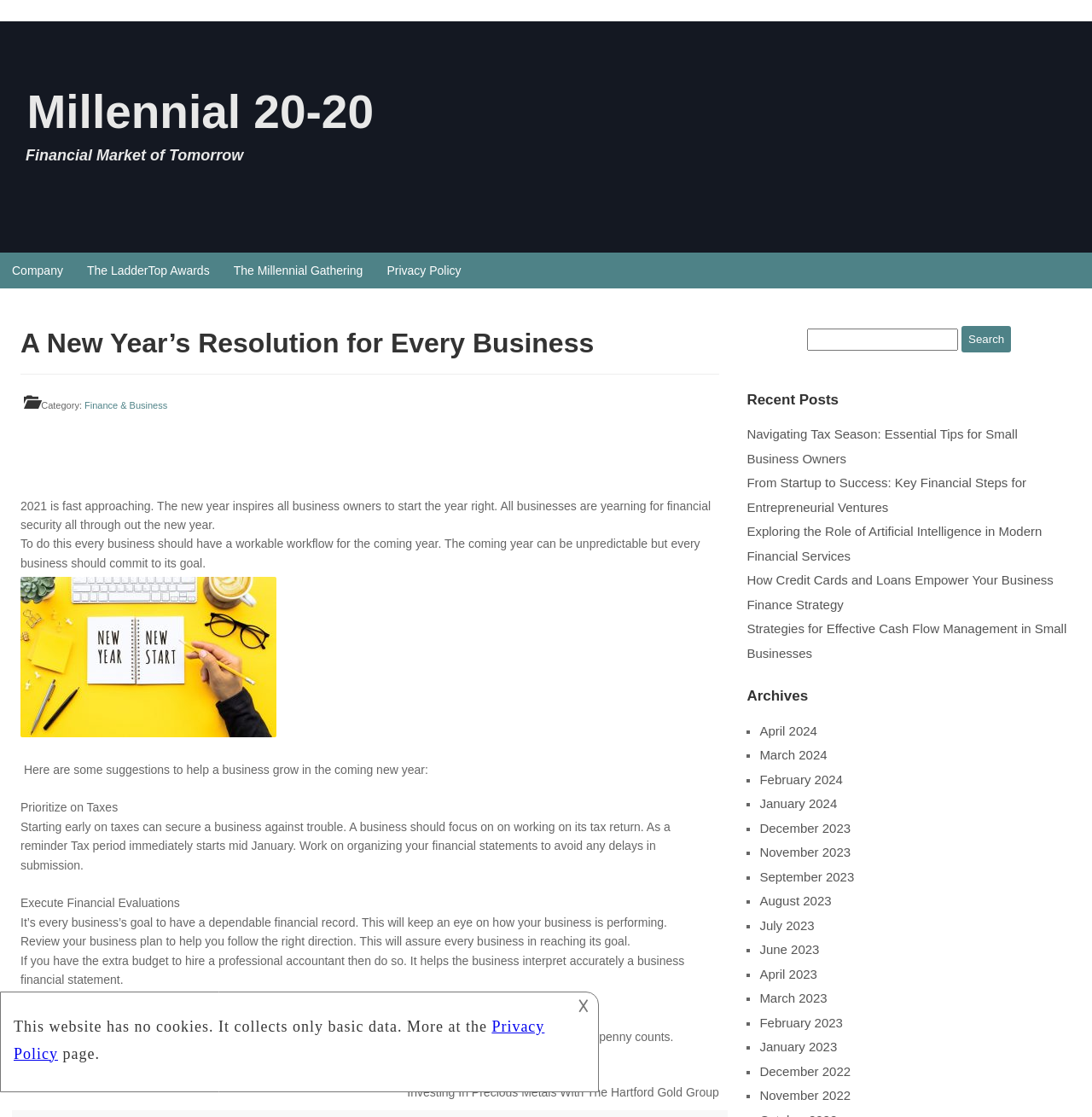What is the first step suggested for businesses to secure their financial future?
Use the information from the image to give a detailed answer to the question.

The webpage suggests that businesses should prioritize on taxes by starting early on tax returns, organizing financial statements, and avoiding delays in submission, as mentioned in the paragraph starting with 'Prioritize on Taxes'.